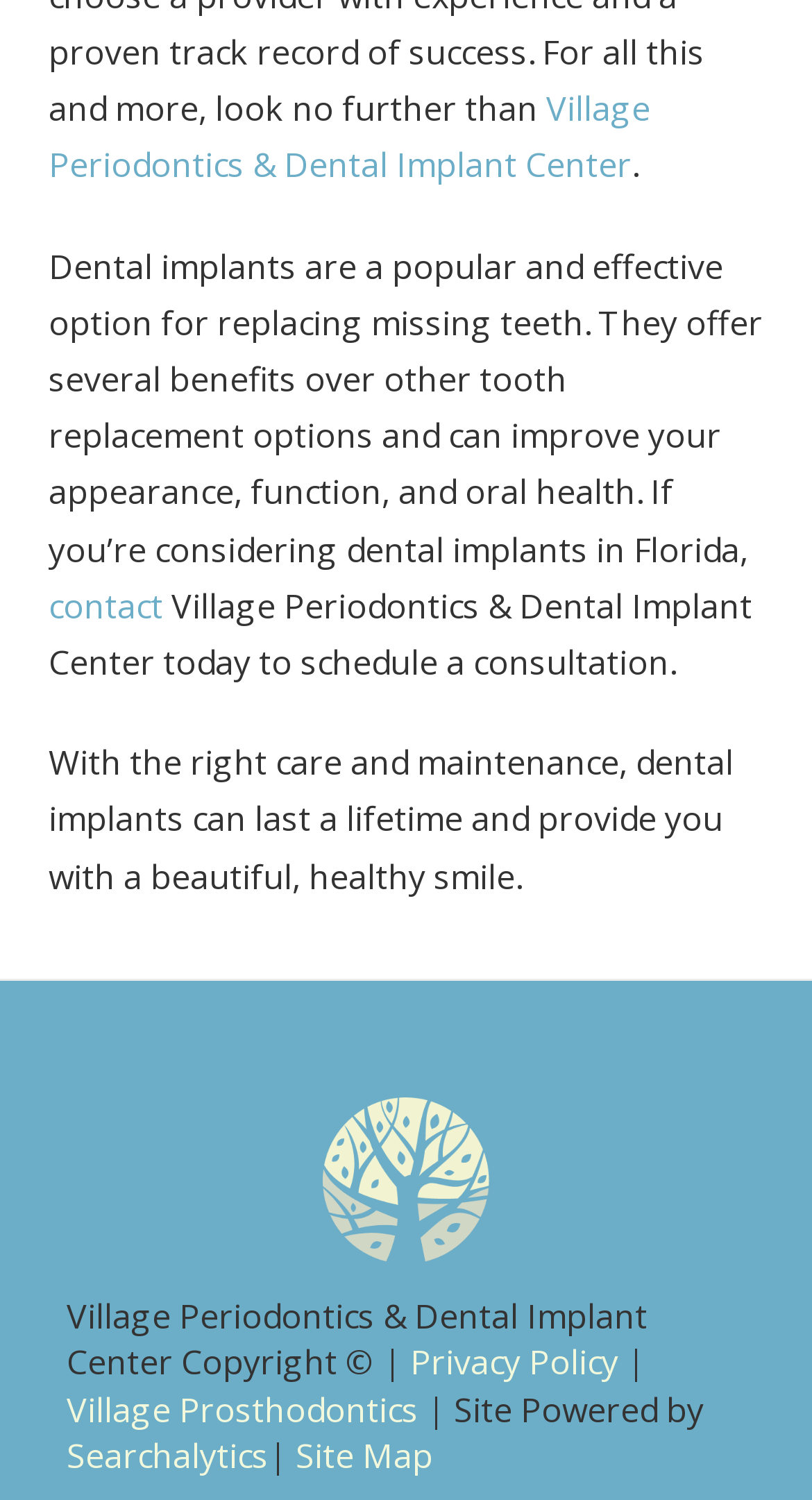What is the recommended action for those considering dental implants?
Based on the visual, give a brief answer using one word or a short phrase.

Contact Village Periodontics & Dental Implant Center